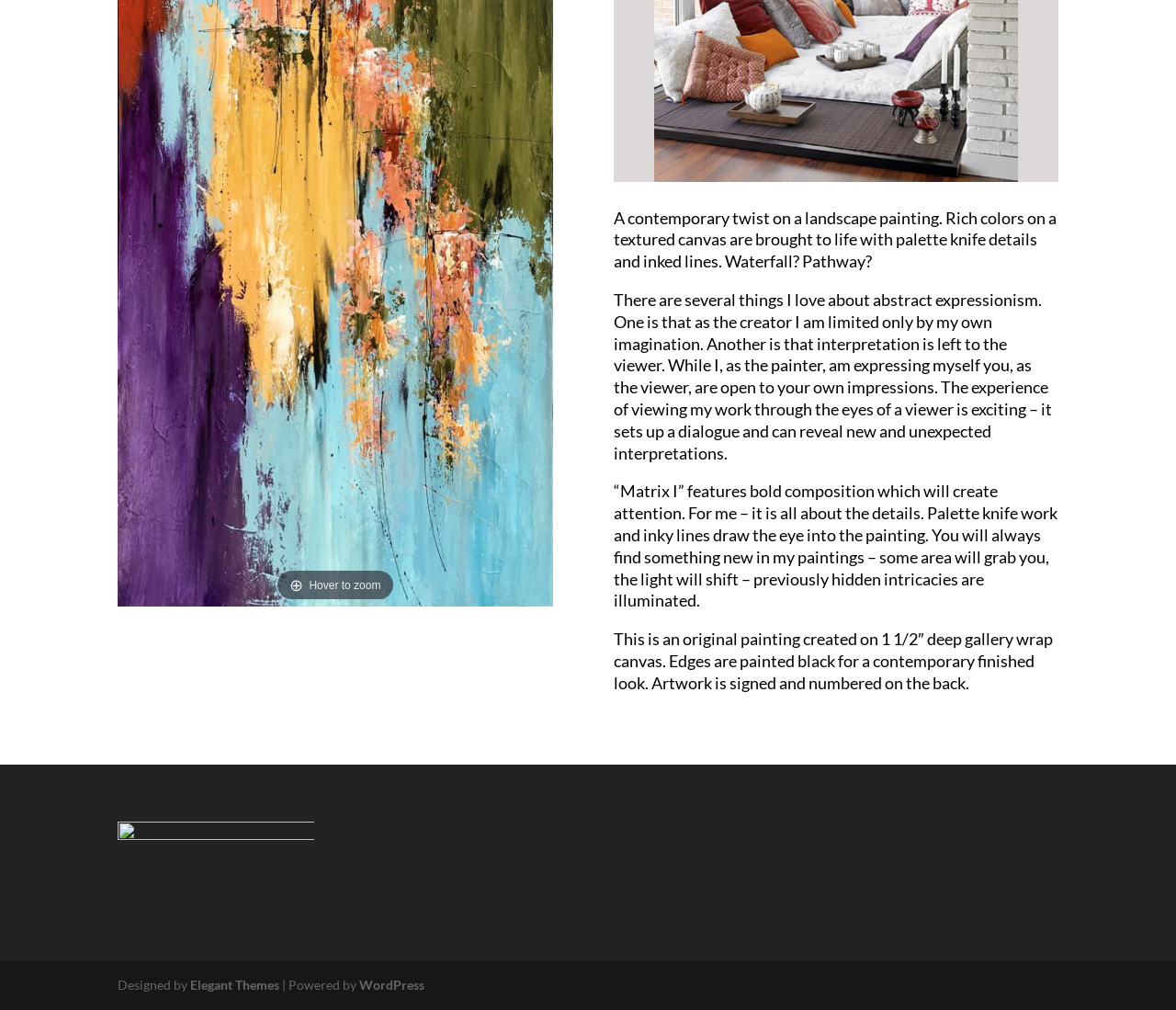Identify the bounding box of the UI element that matches this description: "Elegant Themes".

[0.162, 0.967, 0.238, 0.983]